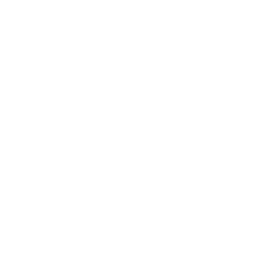Offer a detailed explanation of what is happening in the image.

The image features the "Hydra Serum," a skincare product designed to provide intense hydration. This serum is prominently featured among other related products on a webpage specializing in skincare solutions. The accompanying text highlights its effectiveness and suggests that it is suitable for everyday use, promising to help dehydrated skin regain its natural freshness and radiance. The design emphasizes a clean and modern aesthetic, reflecting the product's effectiveness and appeal. This specific product is a part of a broader range that includes other moisturizing offerings, indicating a comprehensive approach to skincare.